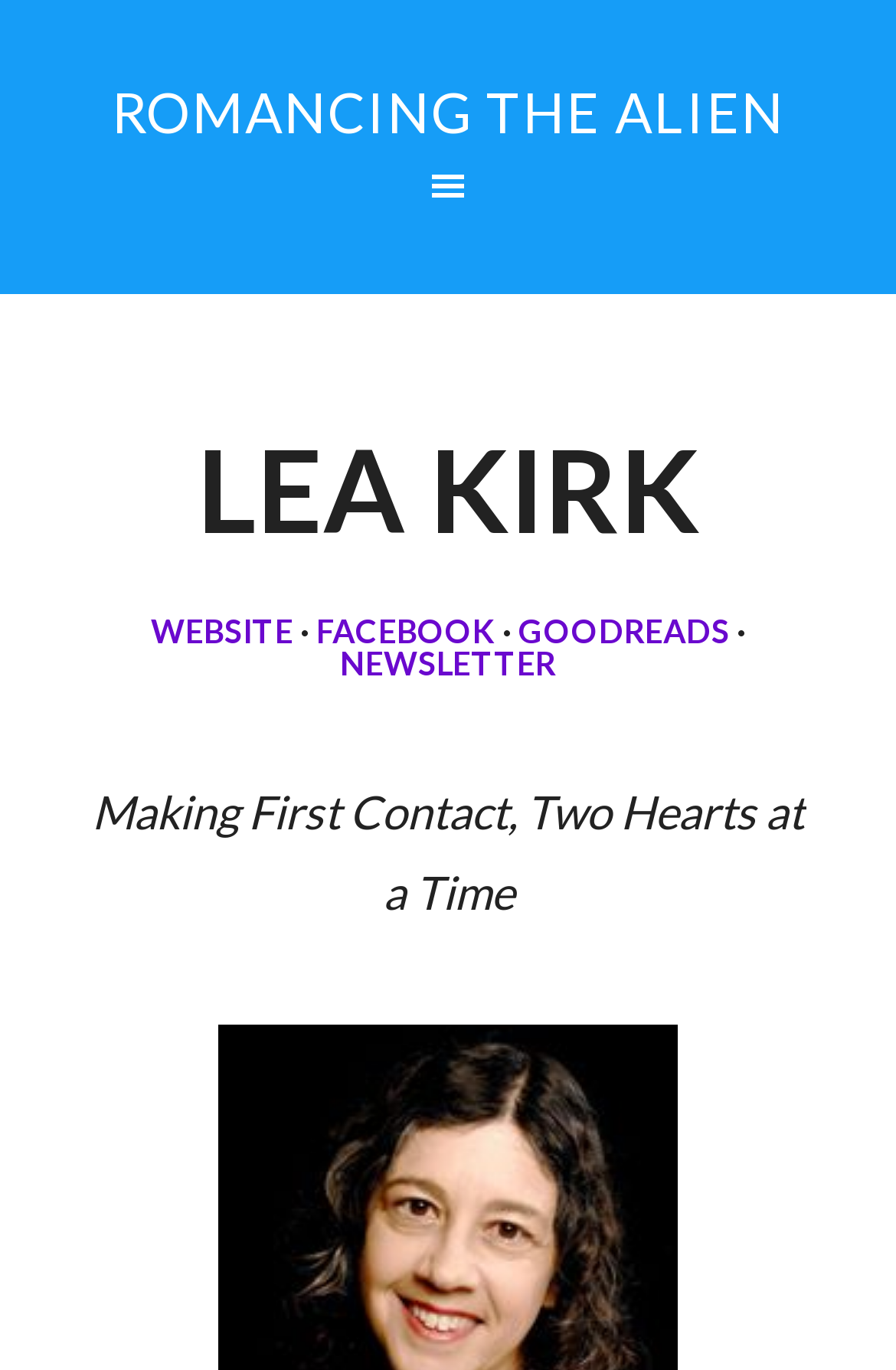Using the information in the image, give a detailed answer to the following question: How many social media links are available?

I can see that there are three social media links available on the webpage, which are Facebook, Goodreads, and Newsletter. These links are located under the 'Main' navigation section.